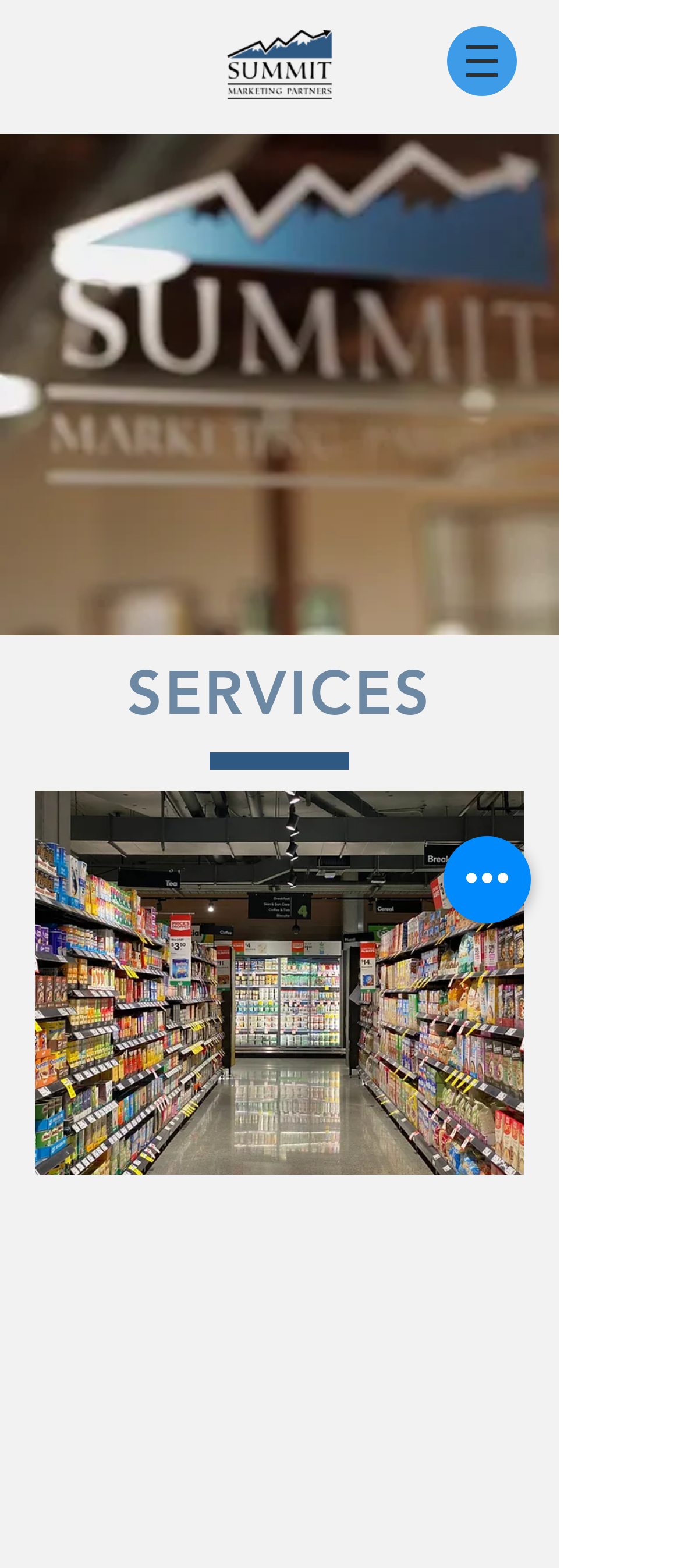Extract the primary heading text from the webpage.

Designed by David & Brook Creative 